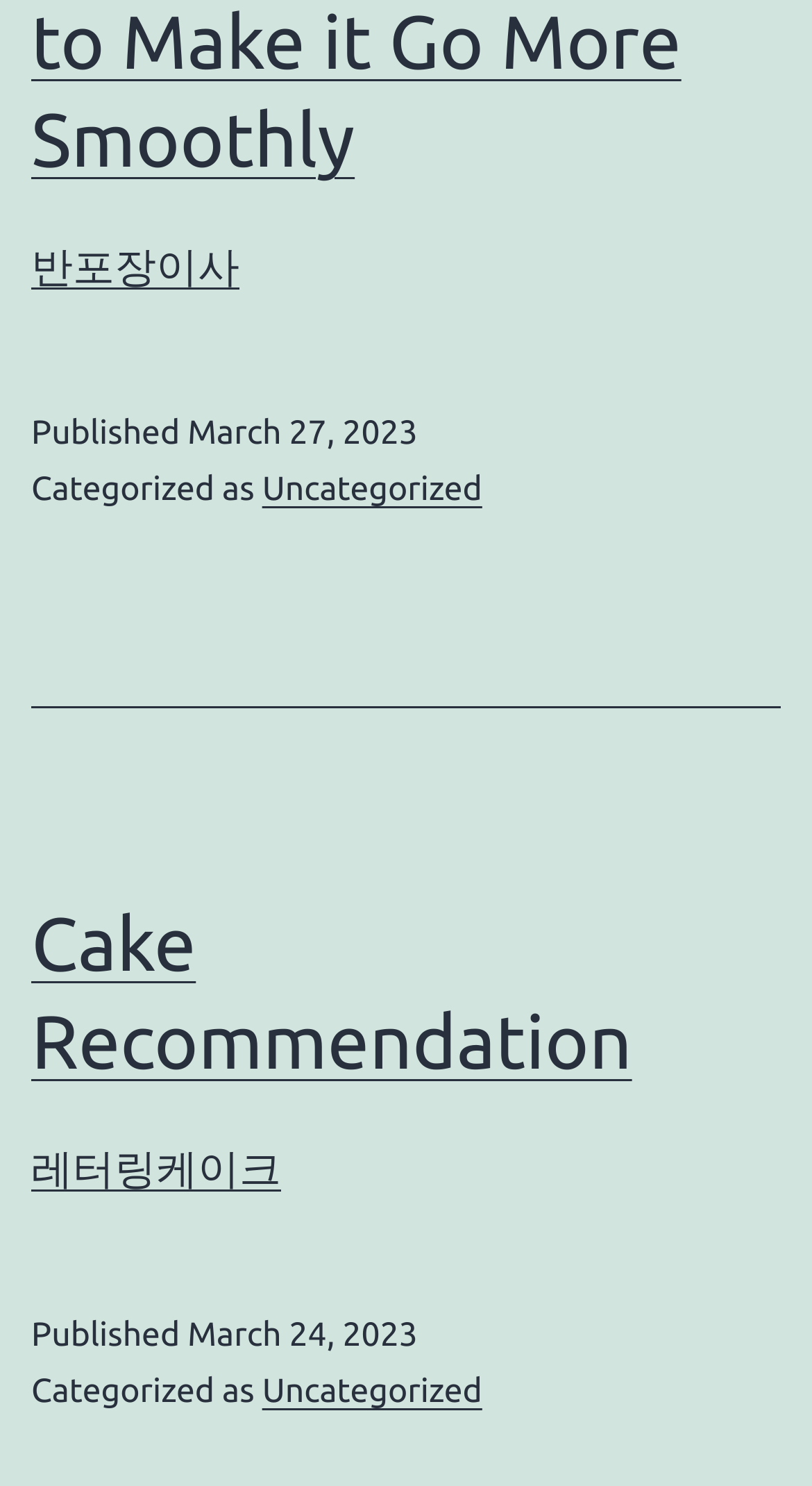Provide the bounding box coordinates for the UI element that is described as: "Cake Recommendation".

[0.038, 0.606, 0.778, 0.729]